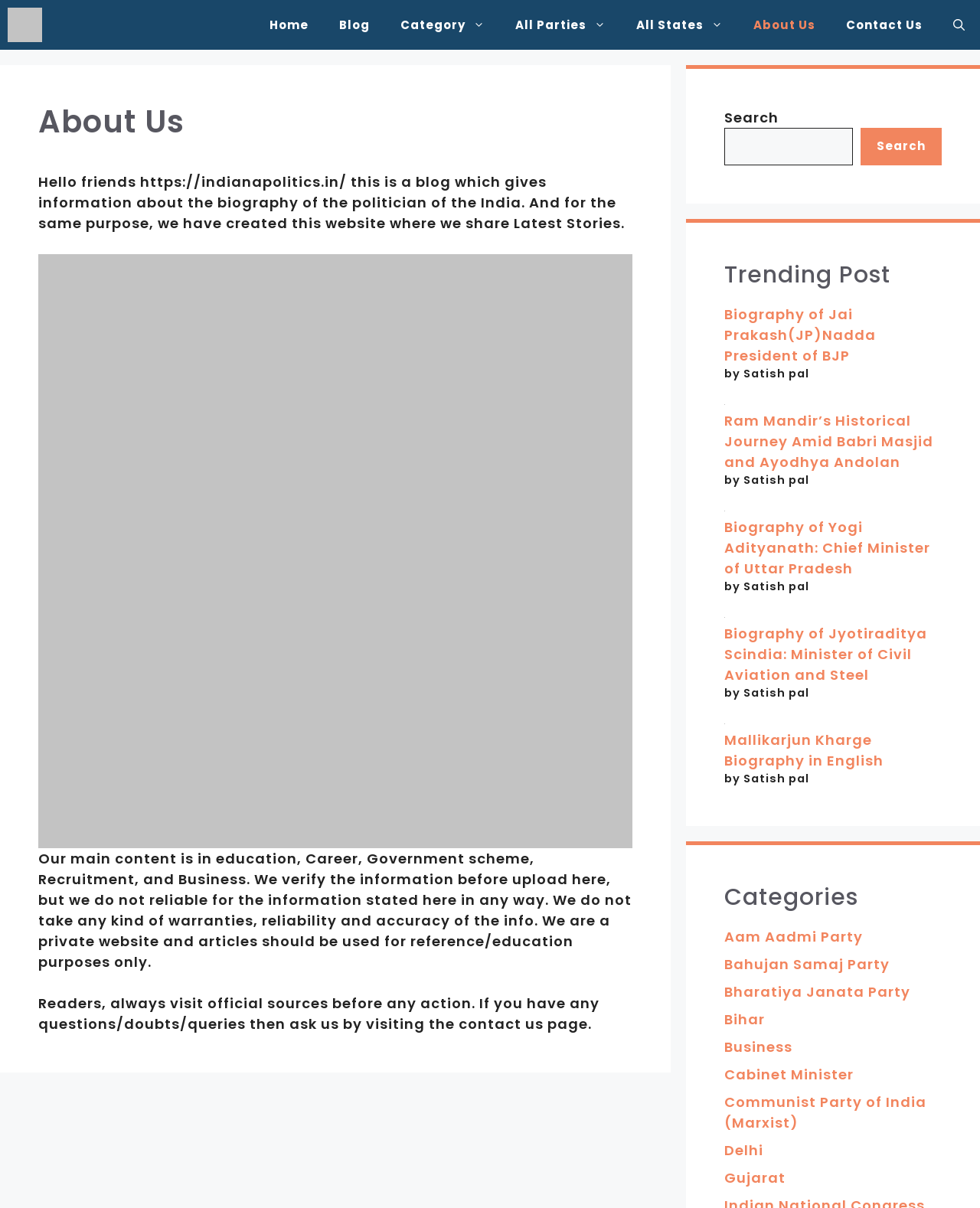Locate the bounding box coordinates of the area where you should click to accomplish the instruction: "Search for a topic".

[0.957, 0.0, 1.0, 0.041]